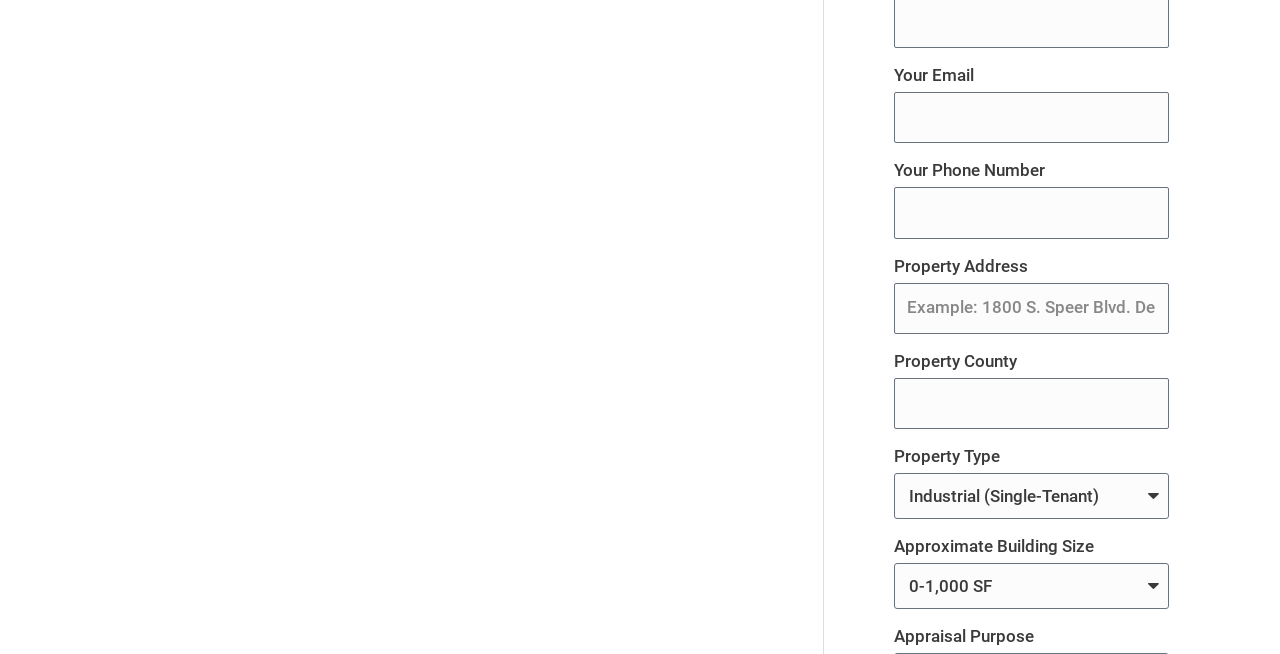Provide a single word or phrase to answer the given question: 
How many fields are required to fill in?

6